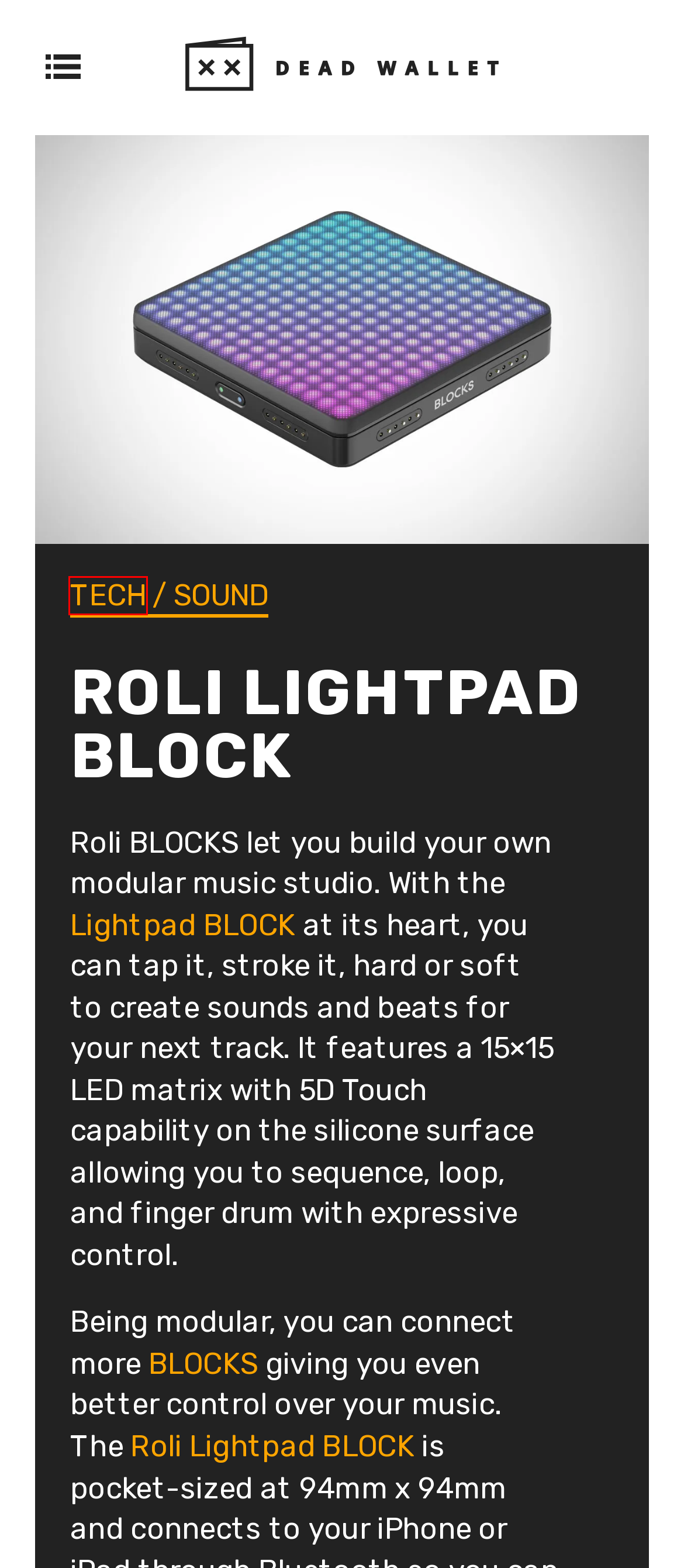You have a screenshot of a webpage, and a red bounding box highlights an element. Select the webpage description that best fits the new page after clicking the element within the bounding box. Options are:
A. Sound  |  Dead Wallet
B. Tech  |  Dead Wallet
C. ROLI | Feel the Music | ROLI
D. Paper  |  Dead Wallet
E. Dead Wallet
F. Module  |  Dead Wallet
G. Carry  |  Dead Wallet
H. Wear  |  Dead Wallet

B